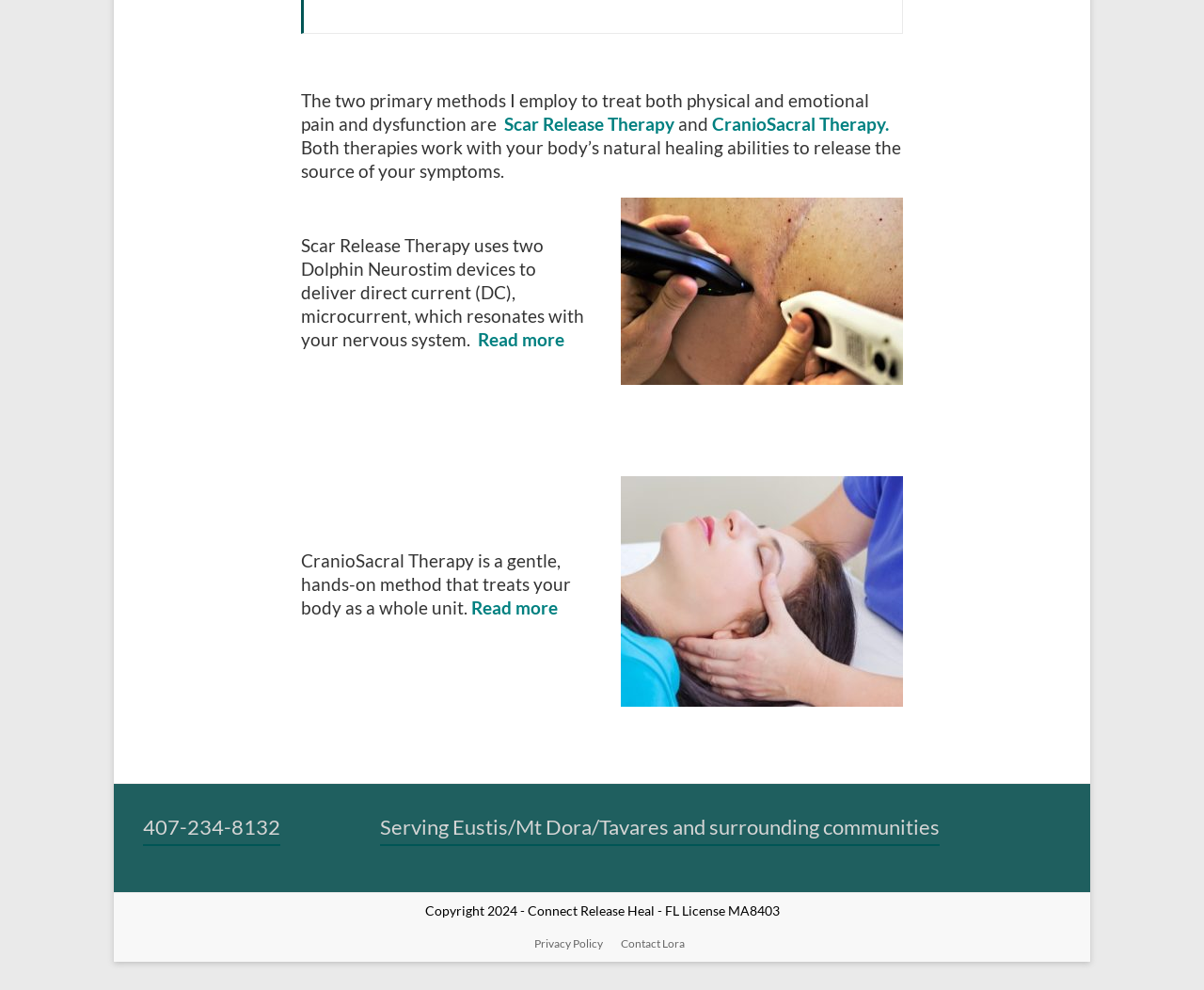Analyze the image and give a detailed response to the question:
What is the phone number listed on the webpage?

I found this answer by looking at the heading element that contains the phone number, which is located in the complementary section of the webpage.